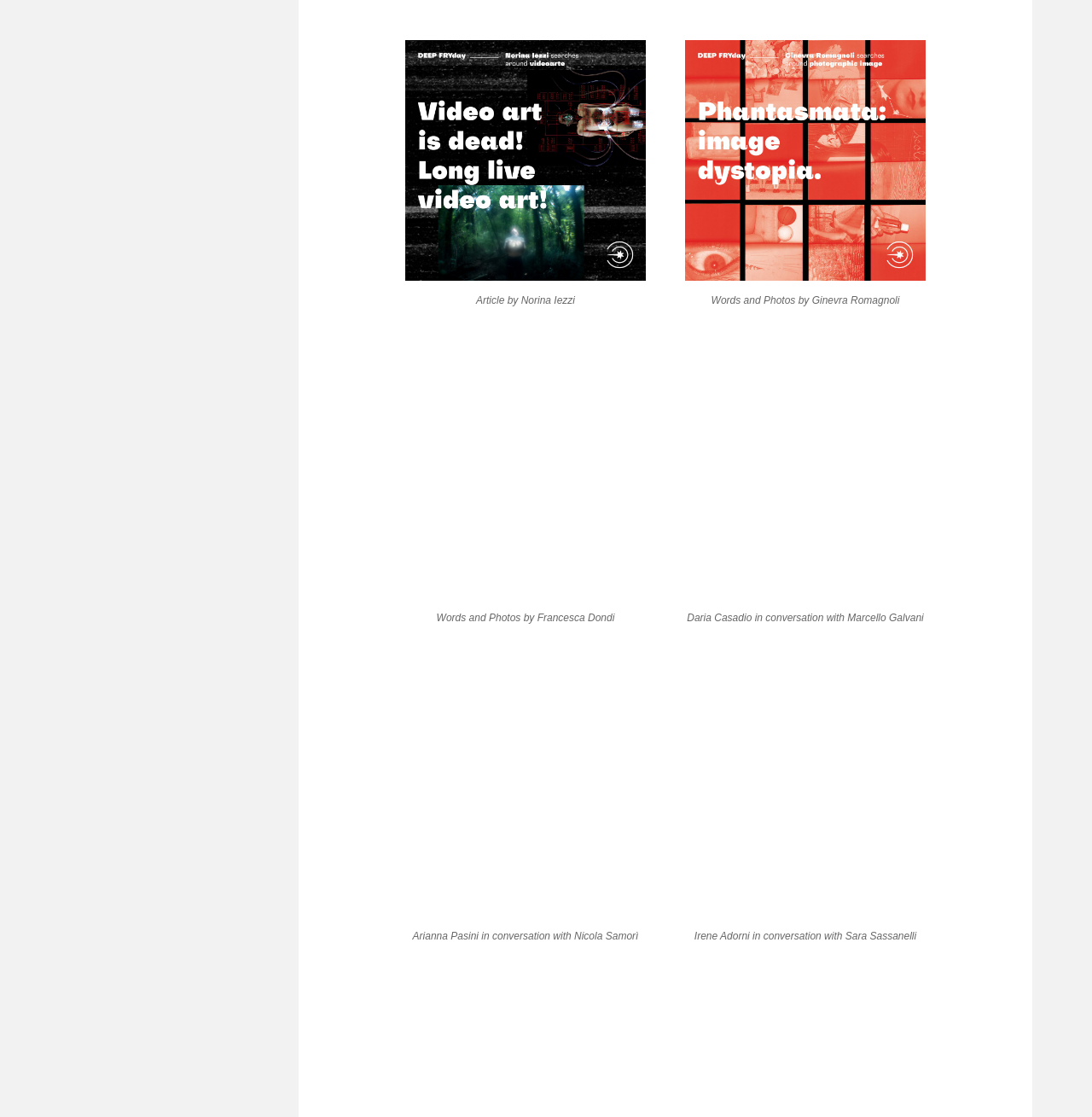Provide a short, one-word or phrase answer to the question below:
What is the caption of the third figure?

Words and Photos by Francesca Dondi